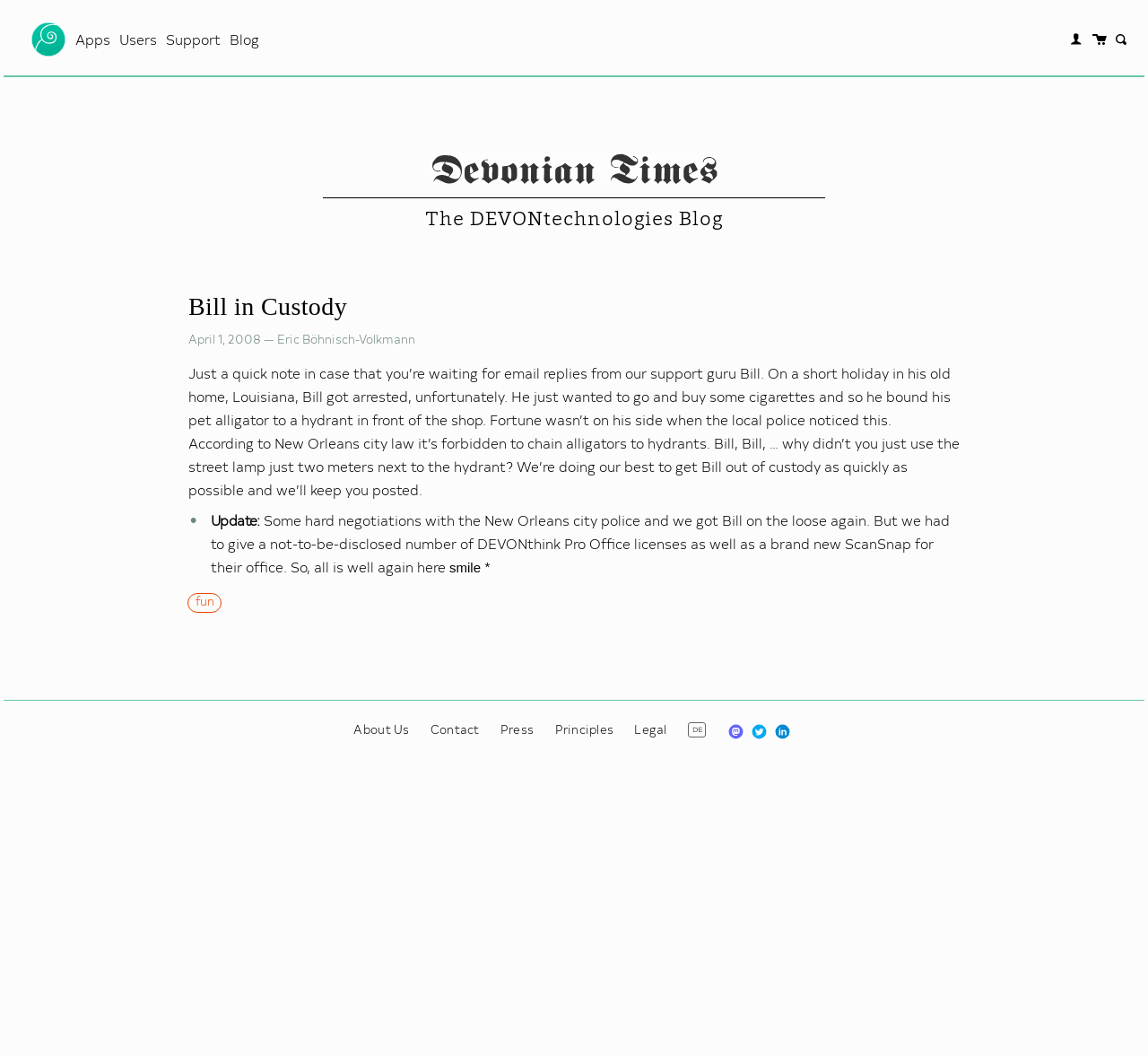Kindly provide the bounding box coordinates of the section you need to click on to fulfill the given instruction: "Visit the 'fun' page".

[0.17, 0.561, 0.186, 0.577]